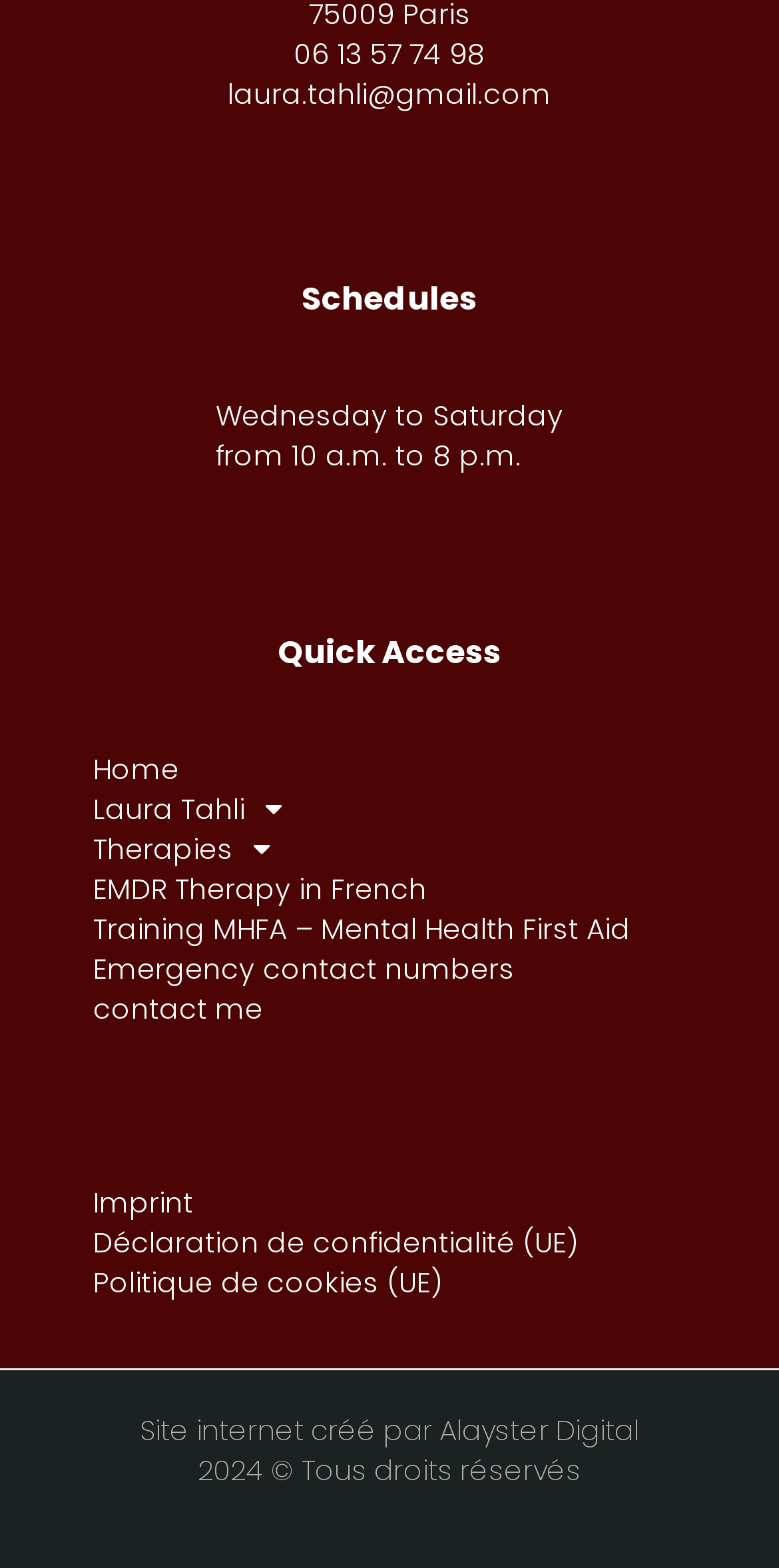Please identify the bounding box coordinates of the region to click in order to complete the given instruction: "Go to Imprint". The coordinates should be four float numbers between 0 and 1, i.e., [left, top, right, bottom].

[0.12, 0.755, 0.88, 0.78]